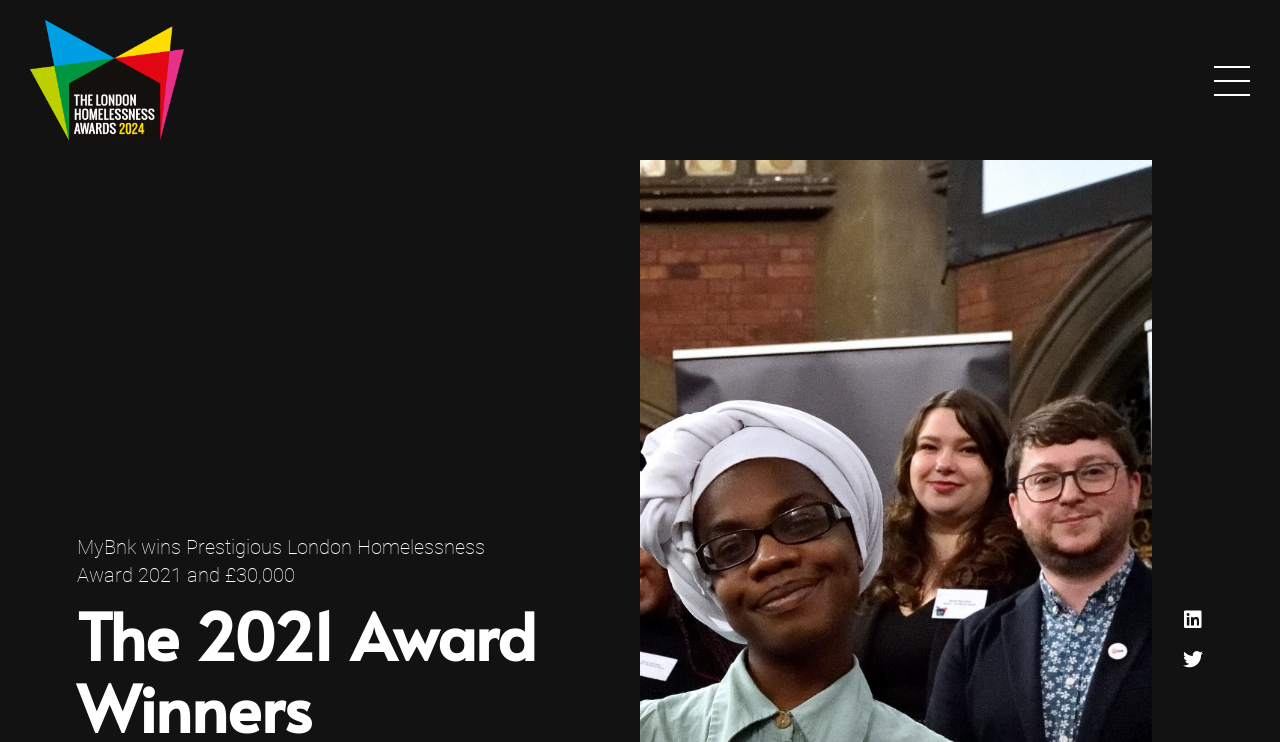Given the webpage screenshot and the description, determine the bounding box coordinates (top-left x, top-left y, bottom-right x, bottom-right y) that define the location of the UI element matching this description: Twitter

[0.917, 0.863, 0.948, 0.916]